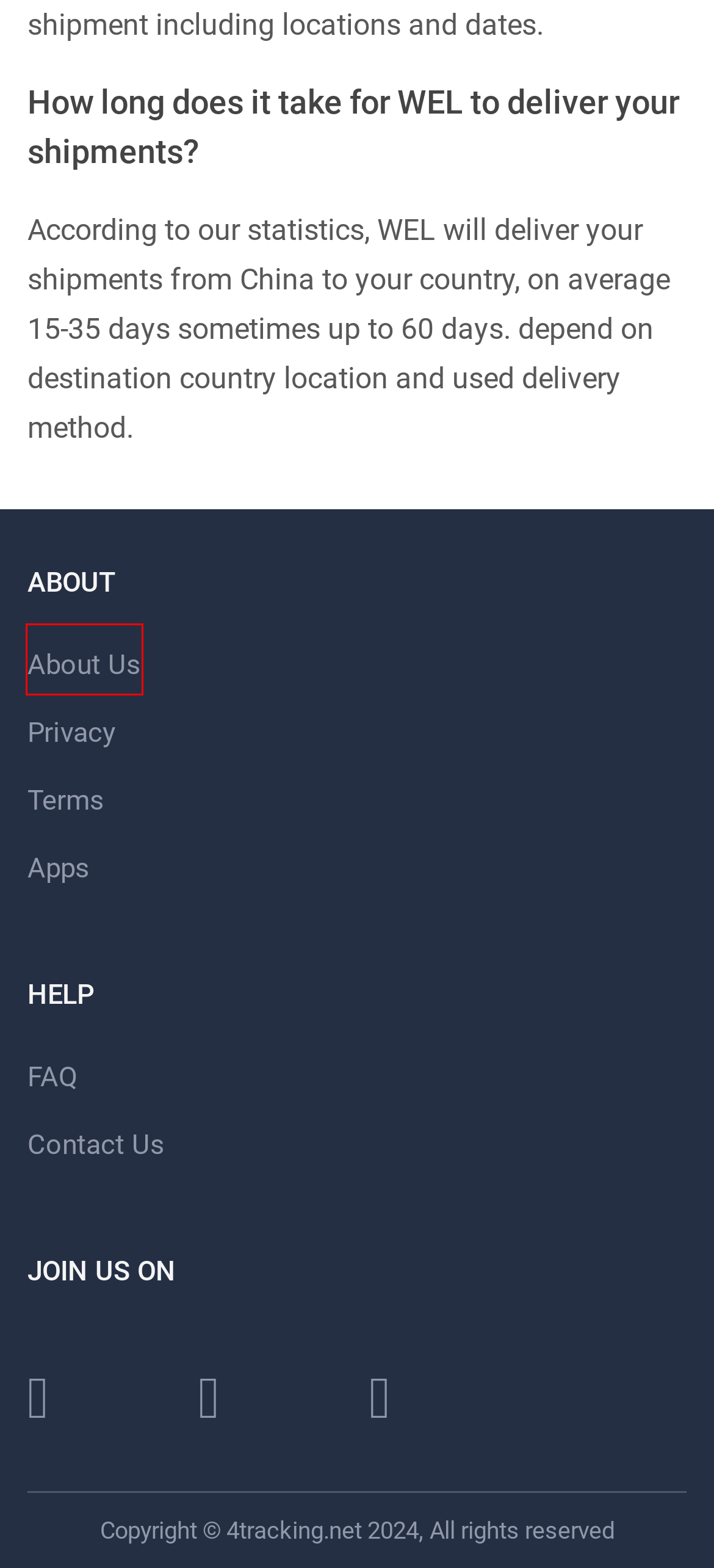After examining the screenshot of a webpage with a red bounding box, choose the most accurate webpage description that corresponds to the new page after clicking the element inside the red box. Here are the candidates:
A. Privacy Policy | 4Tracking
B. Terms and conditions | 4Tracking
C. About US | 4Tracking
D. Frequently asked questions | 4Tracking
E. WEL 조회 | 4Tracking
F. WEL αναζητηση | 4Tracking
G. WEL追踪 | 4Tracking
H. WEL sporing | 4Tracking

C